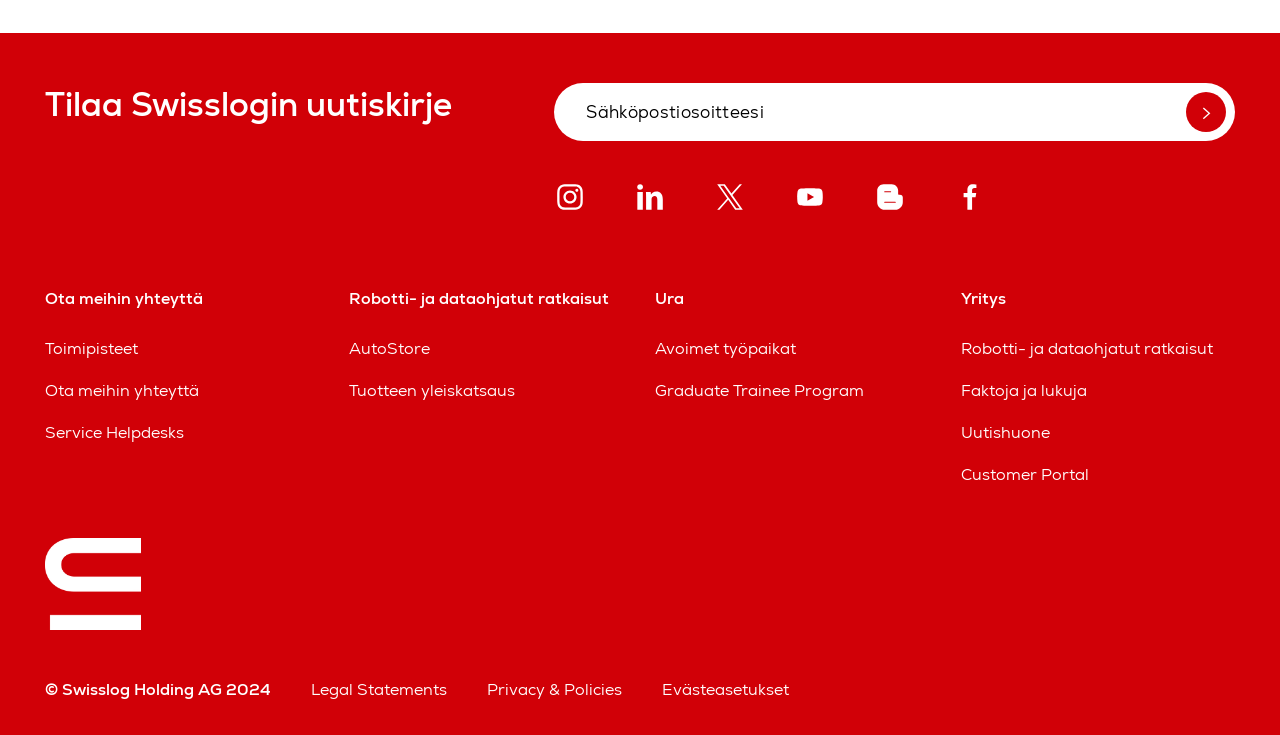Please identify the coordinates of the bounding box that should be clicked to fulfill this instruction: "Contact us".

[0.035, 0.392, 0.159, 0.421]